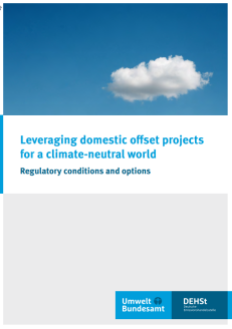What organizations are associated with the publication?
Craft a detailed and extensive response to the question.

The organizations associated with the publication are Umwelt Bundesamt and DEHSt because their logos and branding are displayed in the bottom right corner of the cover, indicating their authoritative context.